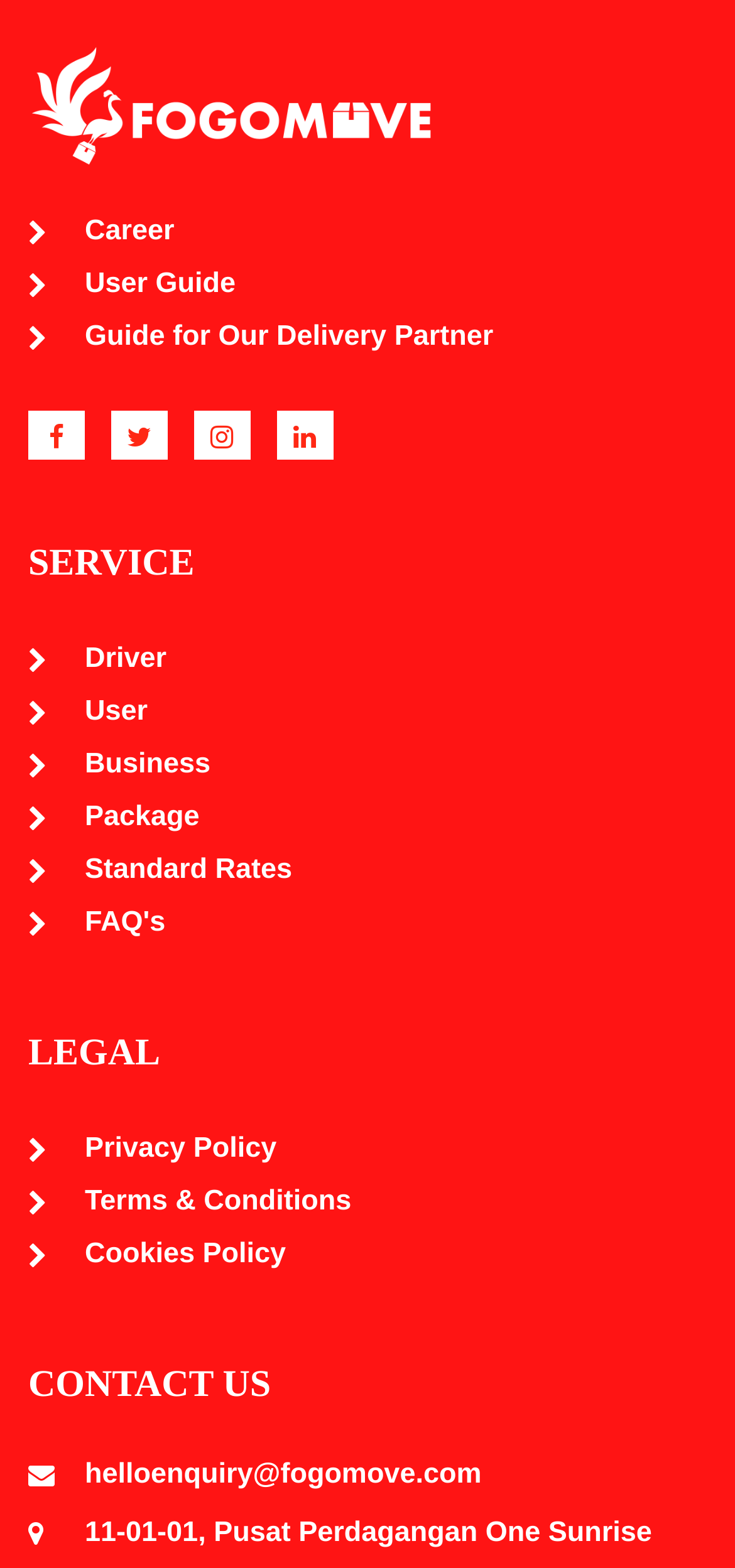Please give the bounding box coordinates of the area that should be clicked to fulfill the following instruction: "read Disclaimer". The coordinates should be in the format of four float numbers from 0 to 1, i.e., [left, top, right, bottom].

None